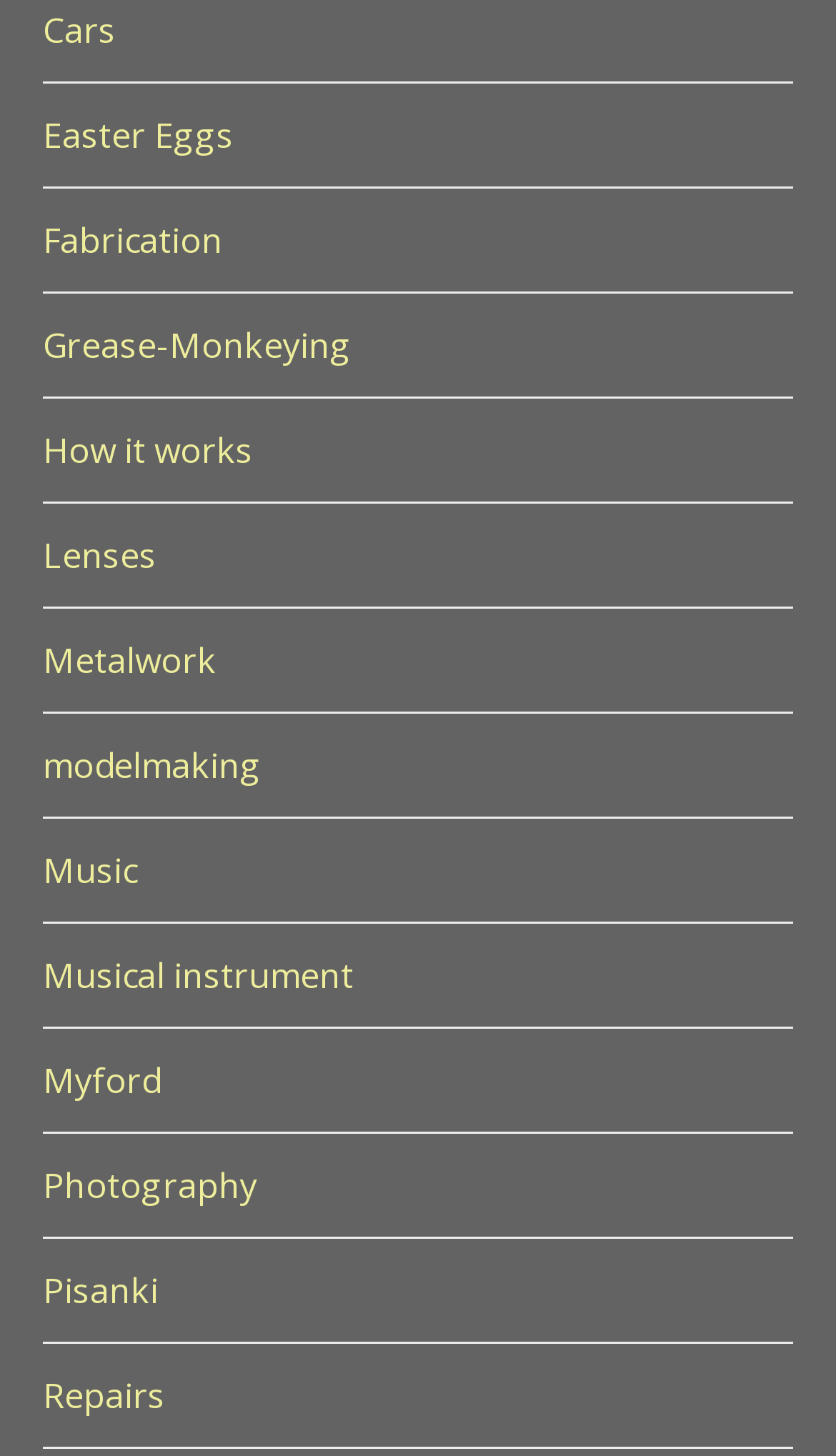How many links are there on the webpage?
Answer the question using a single word or phrase, according to the image.

11